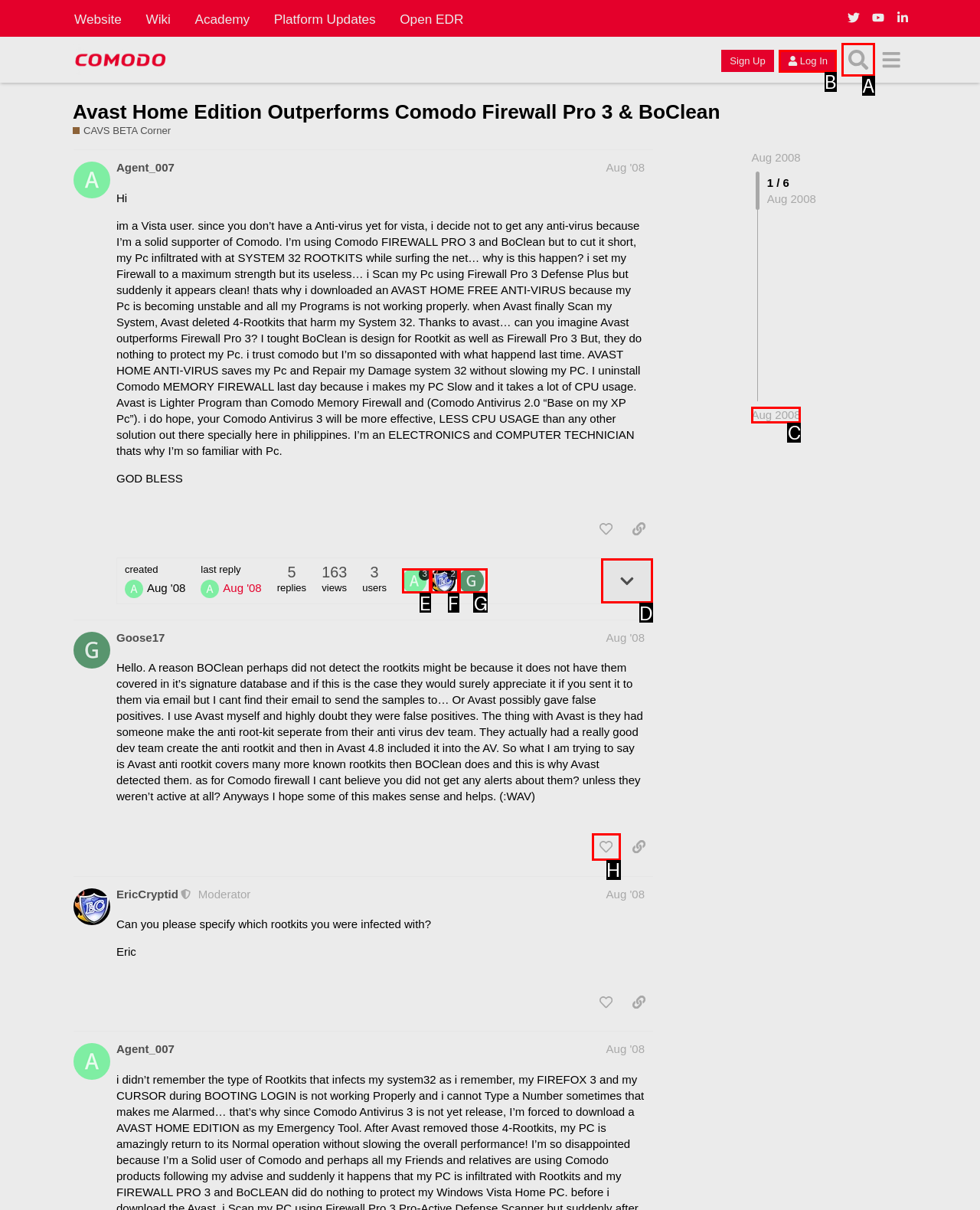Which HTML element should be clicked to complete the task: Like the post by Goose17? Answer with the letter of the corresponding option.

H